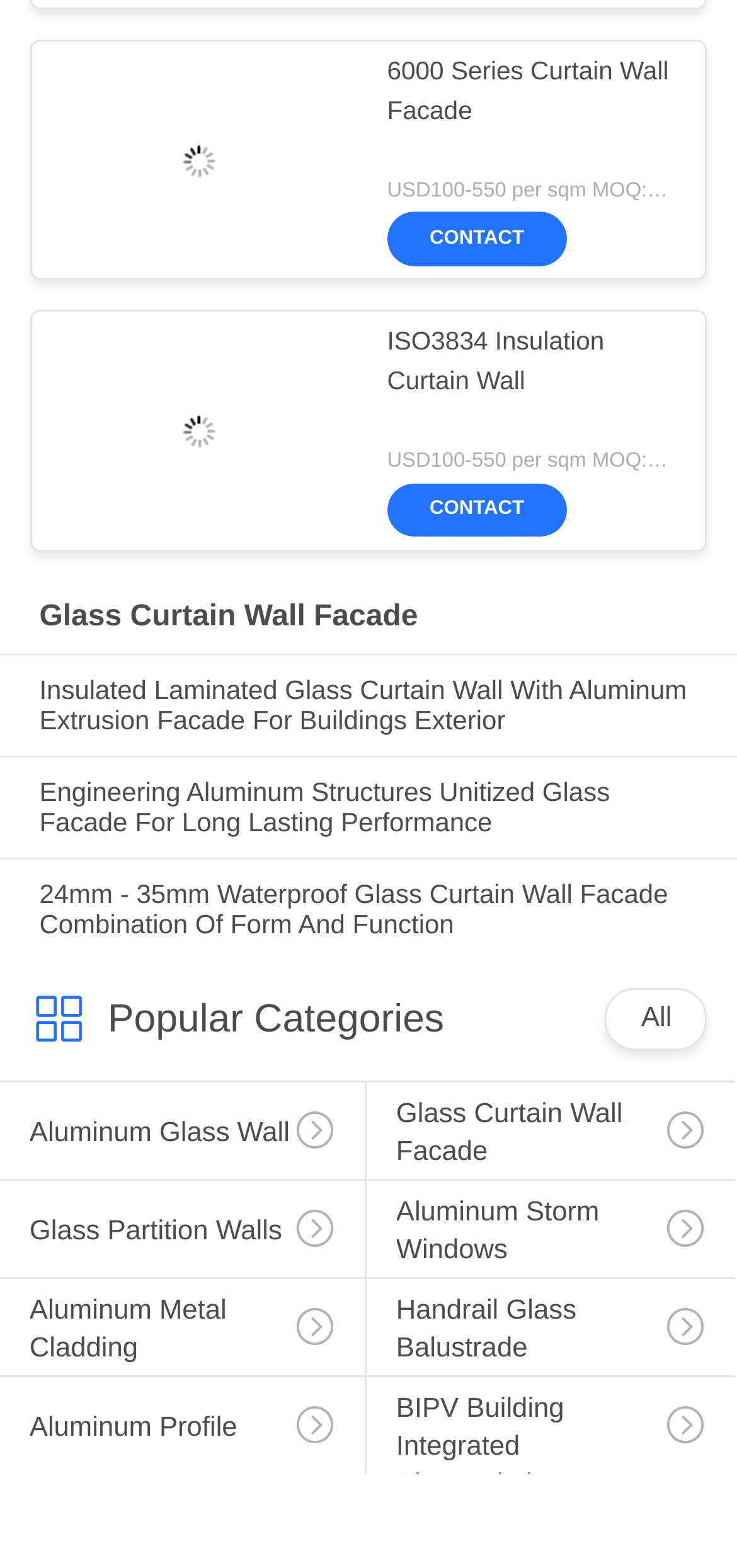Locate the bounding box of the UI element based on this description: "Aluminum Profile". Provide four float numbers between 0 and 1 as [left, top, right, bottom].

[0.0, 0.879, 0.495, 0.968]